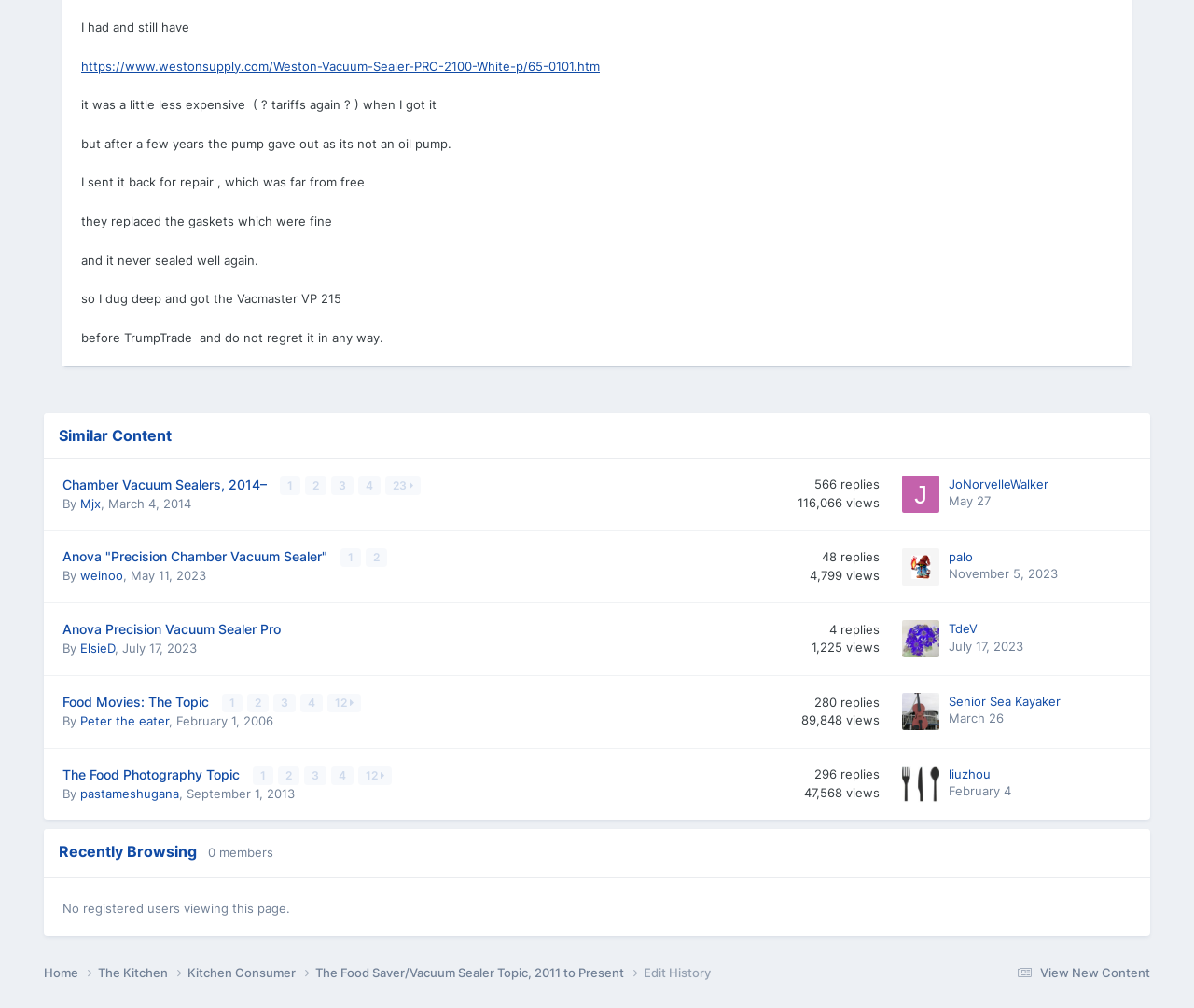Locate and provide the bounding box coordinates for the HTML element that matches this description: "title="Go to palo's profile"".

[0.755, 0.544, 0.787, 0.581]